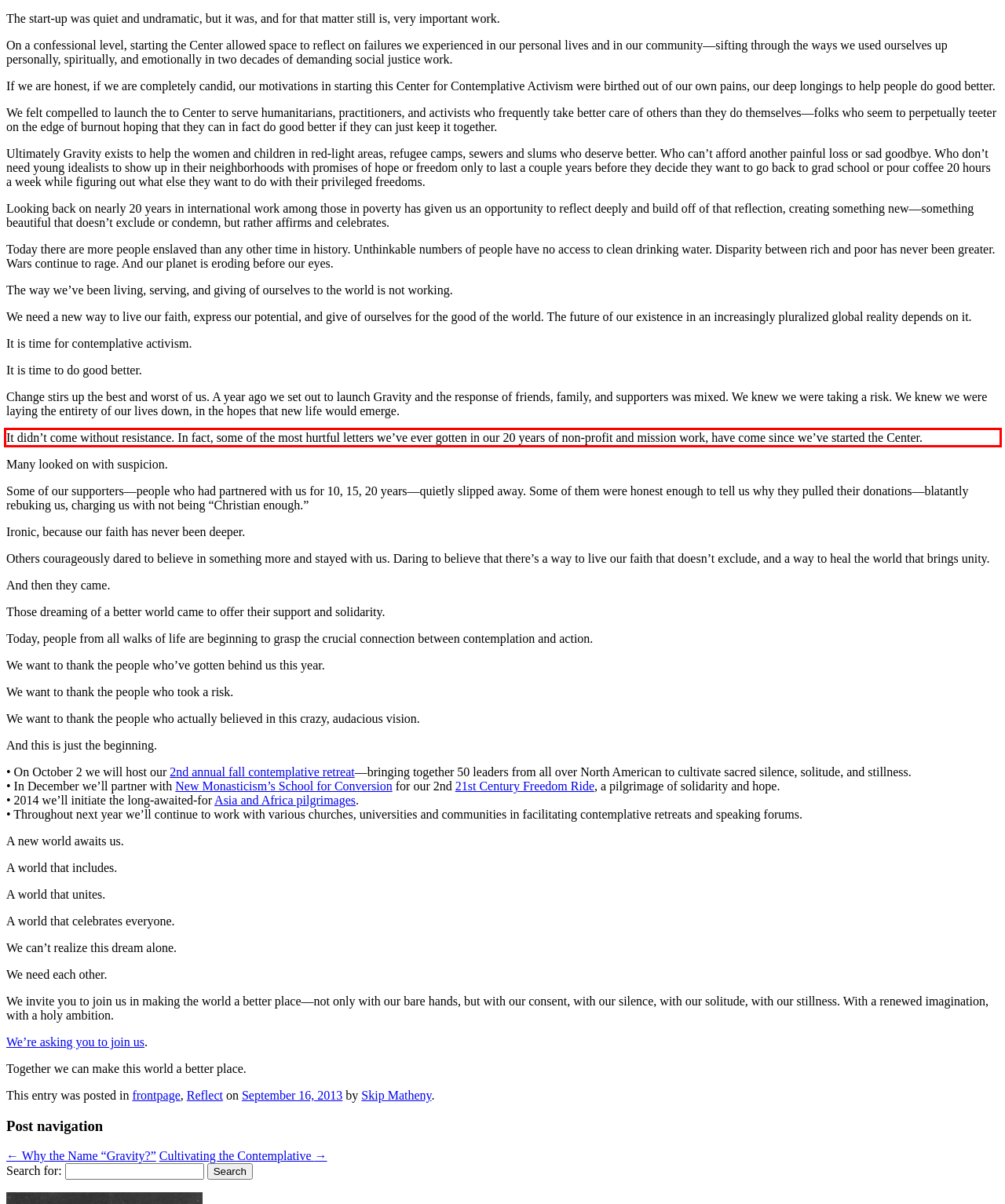There is a screenshot of a webpage with a red bounding box around a UI element. Please use OCR to extract the text within the red bounding box.

It didn’t come without resistance. In fact, some of the most hurtful letters we’ve ever gotten in our 20 years of non-profit and mission work, have come since we’ve started the Center.